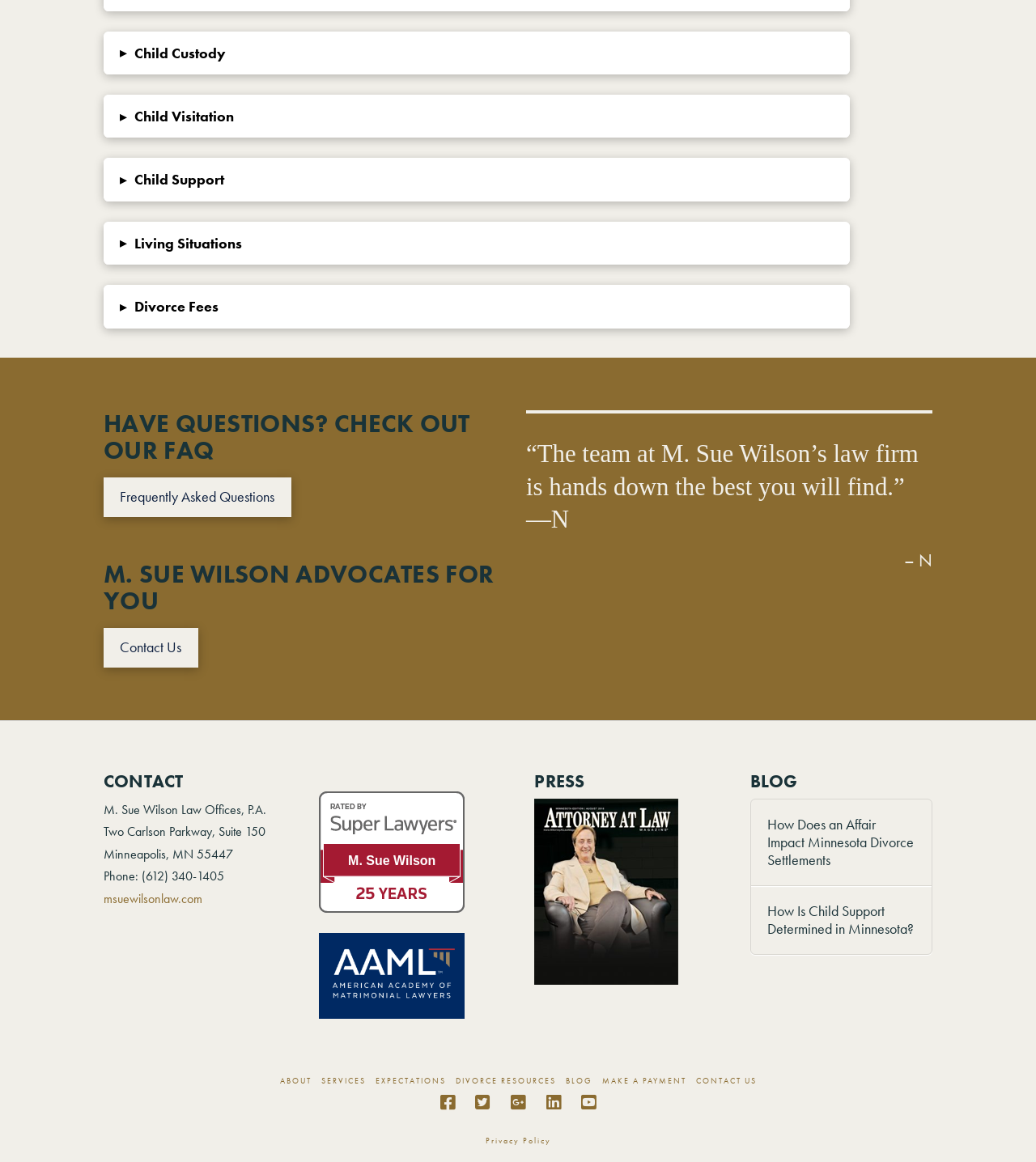Please determine the bounding box coordinates of the element's region to click in order to carry out the following instruction: "Click the 'Child Custody' button". The coordinates should be four float numbers between 0 and 1, i.e., [left, top, right, bottom].

[0.1, 0.027, 0.82, 0.064]